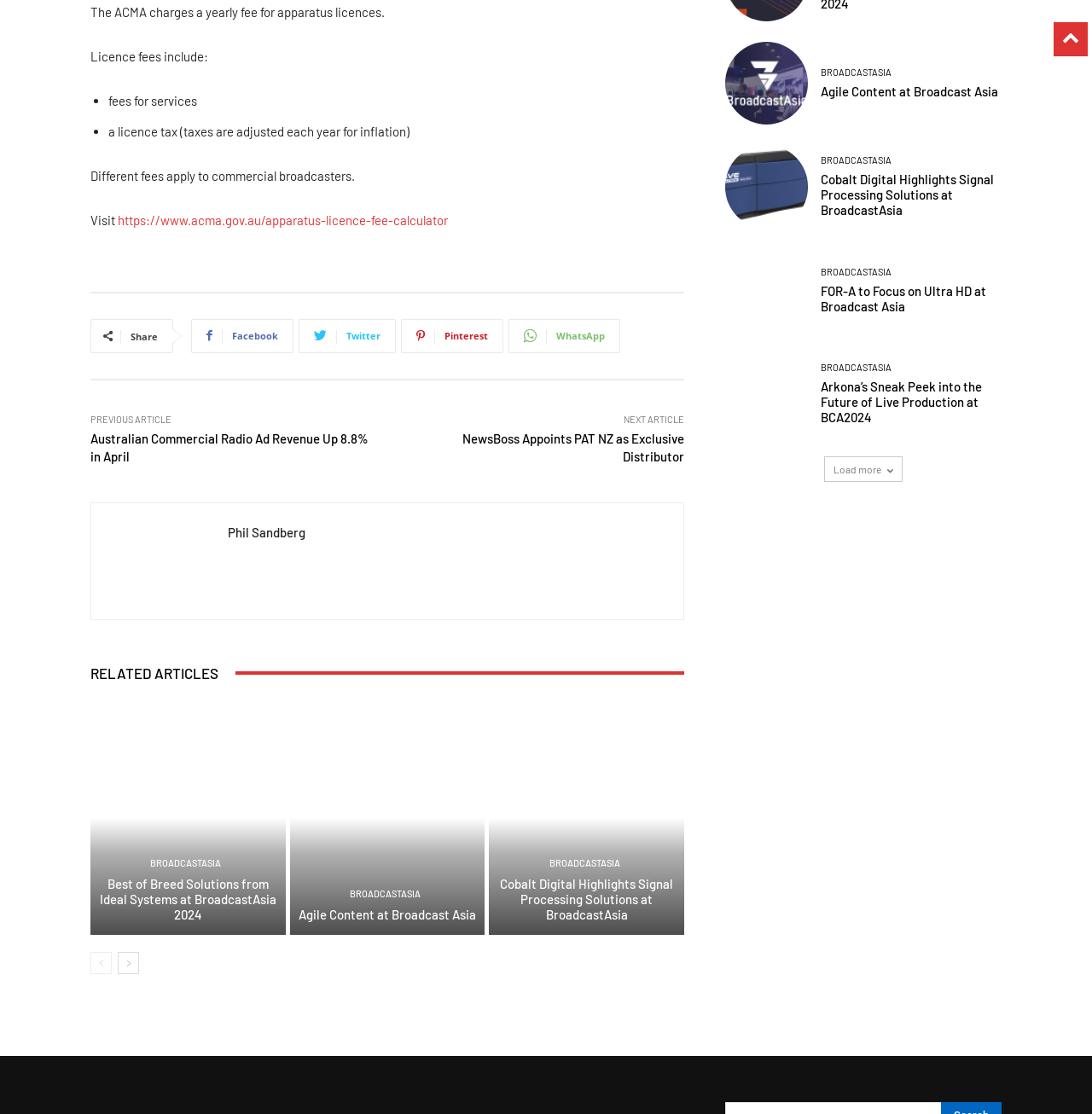Pinpoint the bounding box coordinates of the clickable element needed to complete the instruction: "Visit the apparatus licence fee calculator". The coordinates should be provided as four float numbers between 0 and 1: [left, top, right, bottom].

[0.108, 0.191, 0.41, 0.205]